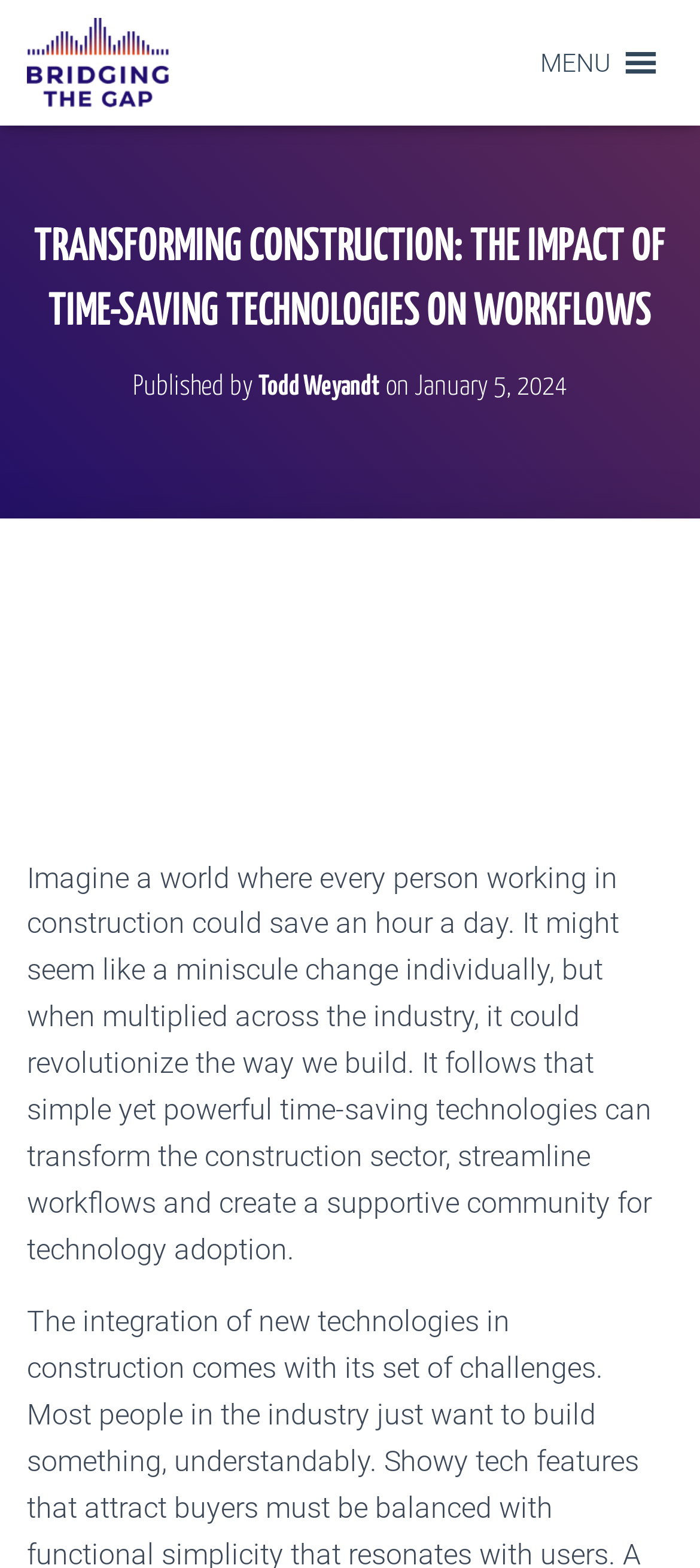Predict the bounding box coordinates for the UI element described as: "Todd Weyandt". The coordinates should be four float numbers between 0 and 1, presented as [left, top, right, bottom].

[0.369, 0.238, 0.544, 0.255]